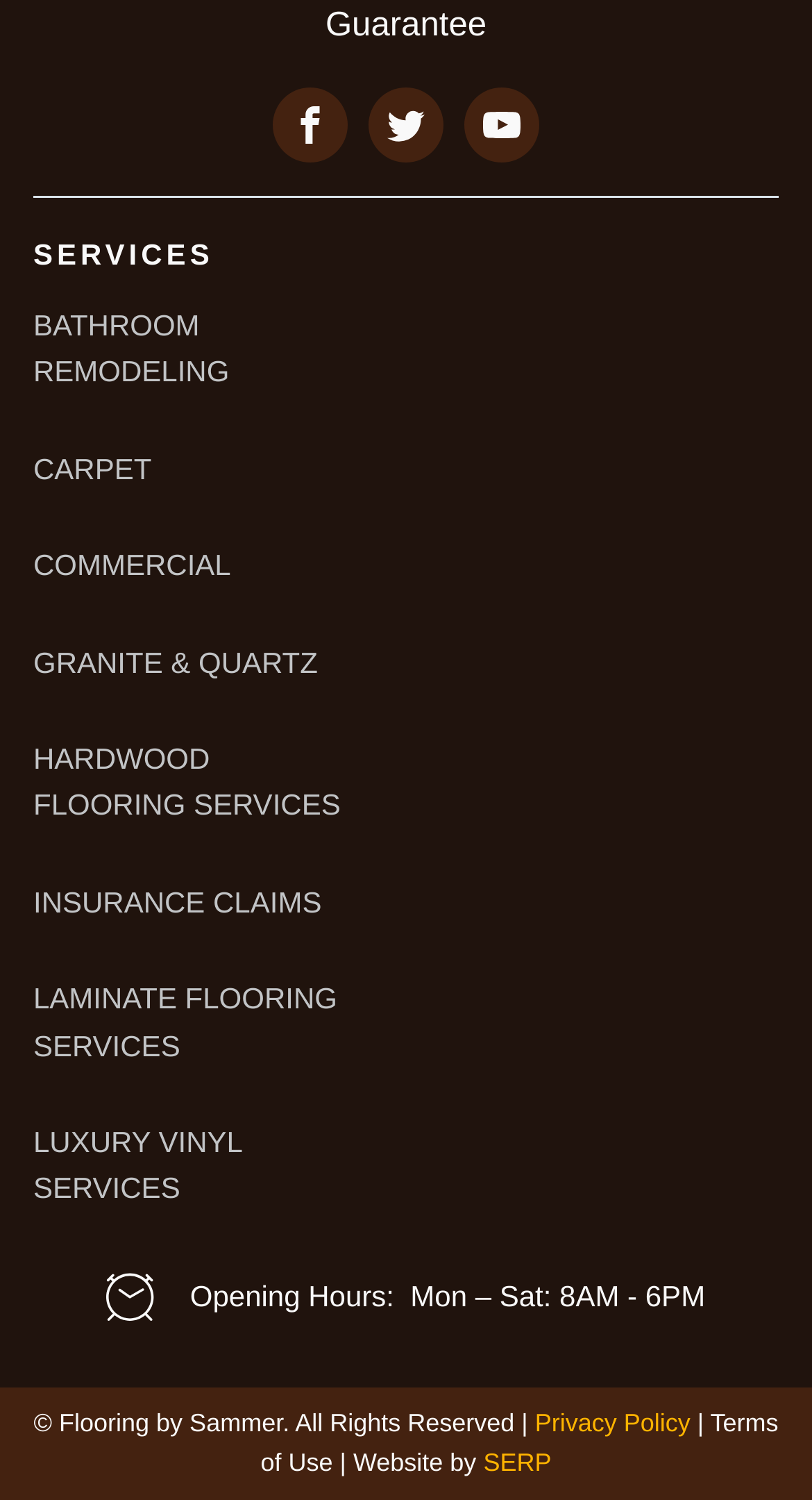Indicate the bounding box coordinates of the element that must be clicked to execute the instruction: "Visit our Facebook page". The coordinates should be given as four float numbers between 0 and 1, i.e., [left, top, right, bottom].

[0.336, 0.058, 0.428, 0.108]